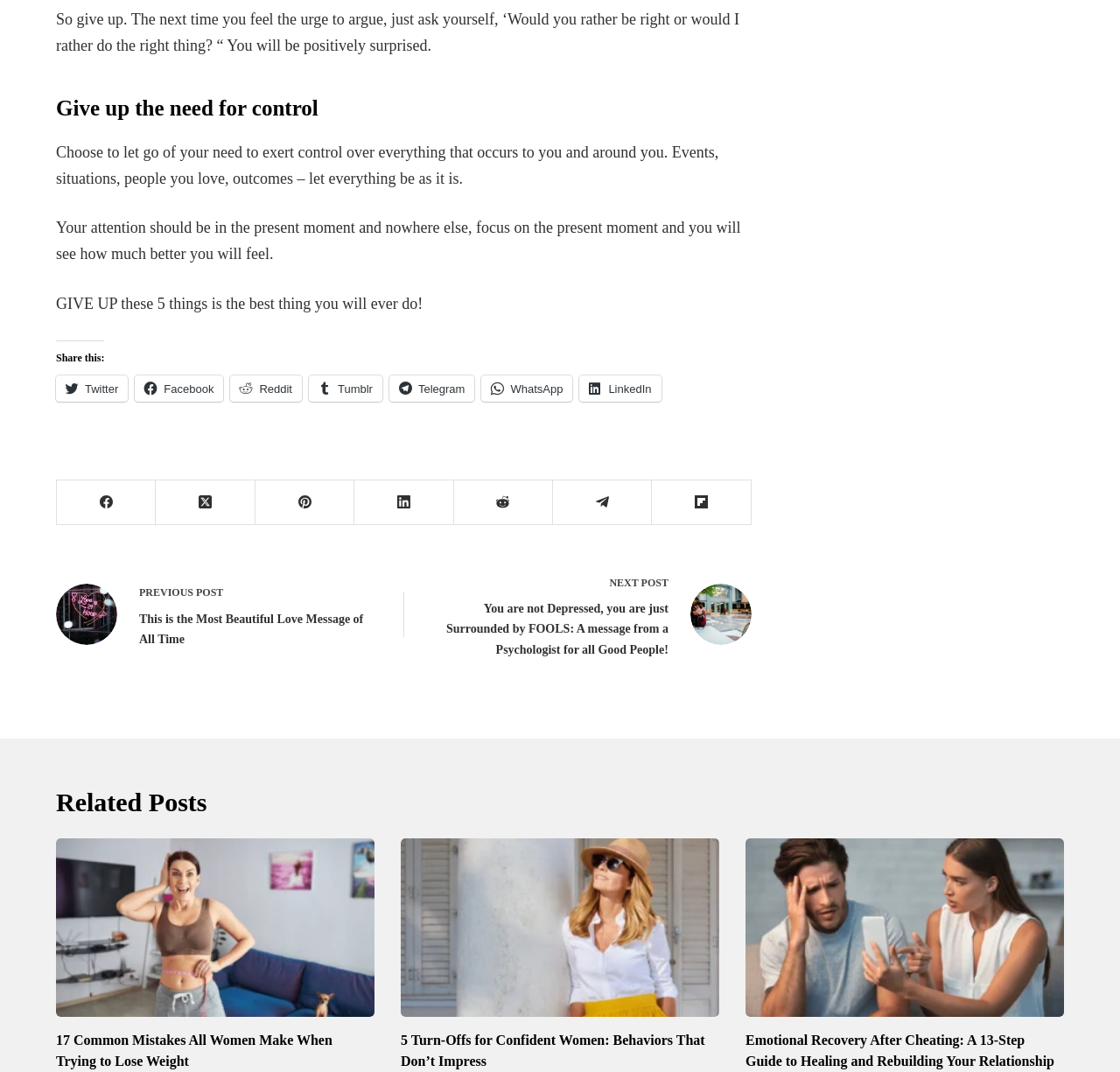How many related posts are there?
Based on the content of the image, thoroughly explain and answer the question.

I counted the number of links under the 'Related Posts' heading. There are 3 of them.